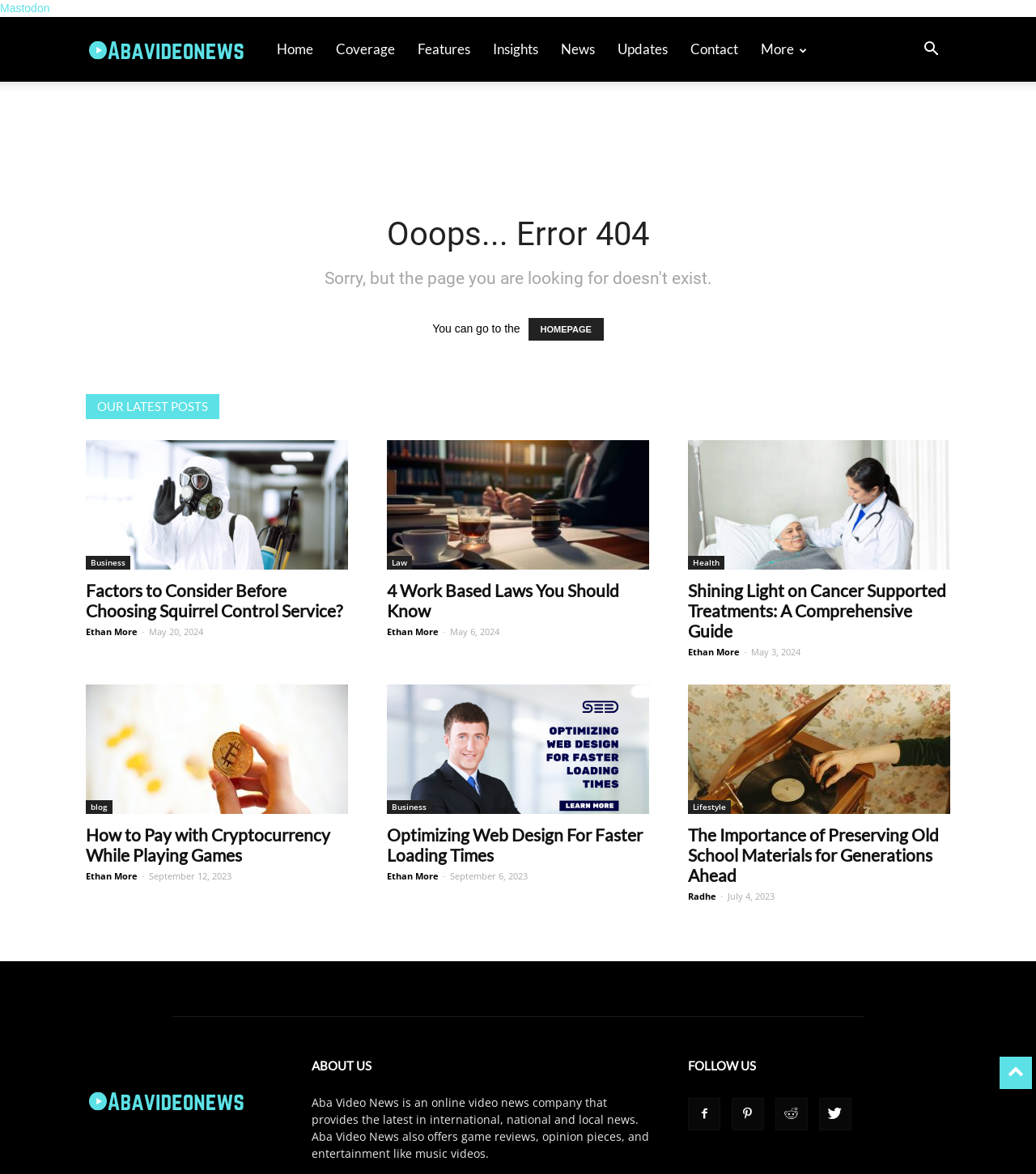Who is the author of the news article 'Shining Light on Cancer Supported Treatments: A Comprehensive Guide'?
From the details in the image, answer the question comprehensively.

The author of the news article 'Shining Light on Cancer Supported Treatments: A Comprehensive Guide' is listed as 'Ethan More', which is displayed below the title of the article.